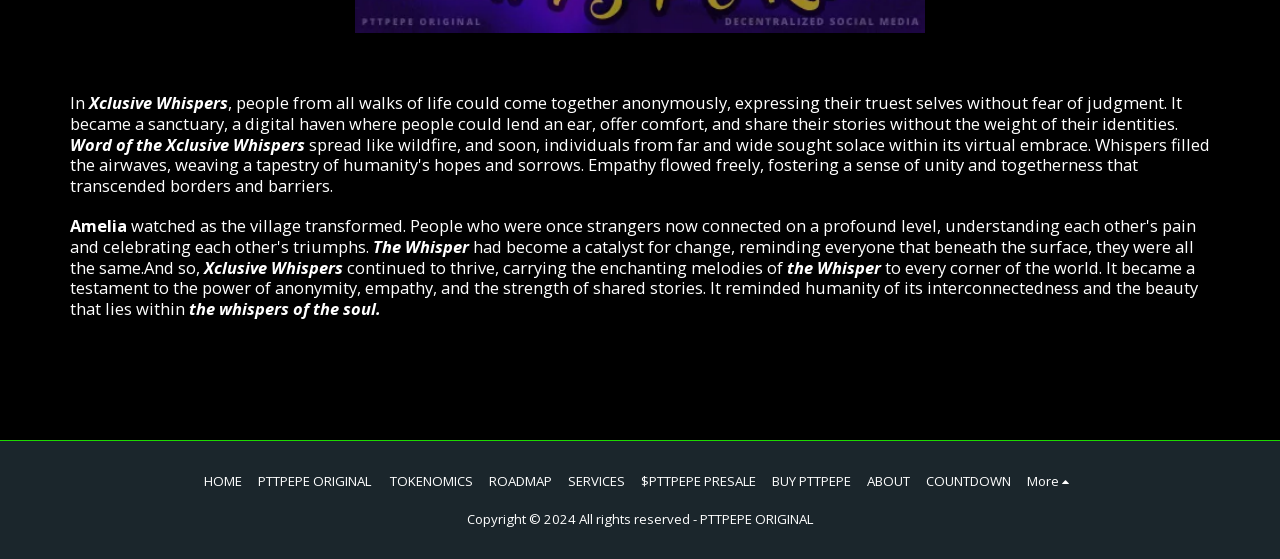Pinpoint the bounding box coordinates of the element to be clicked to execute the instruction: "View the 'Home Roofing Tiles' image".

None